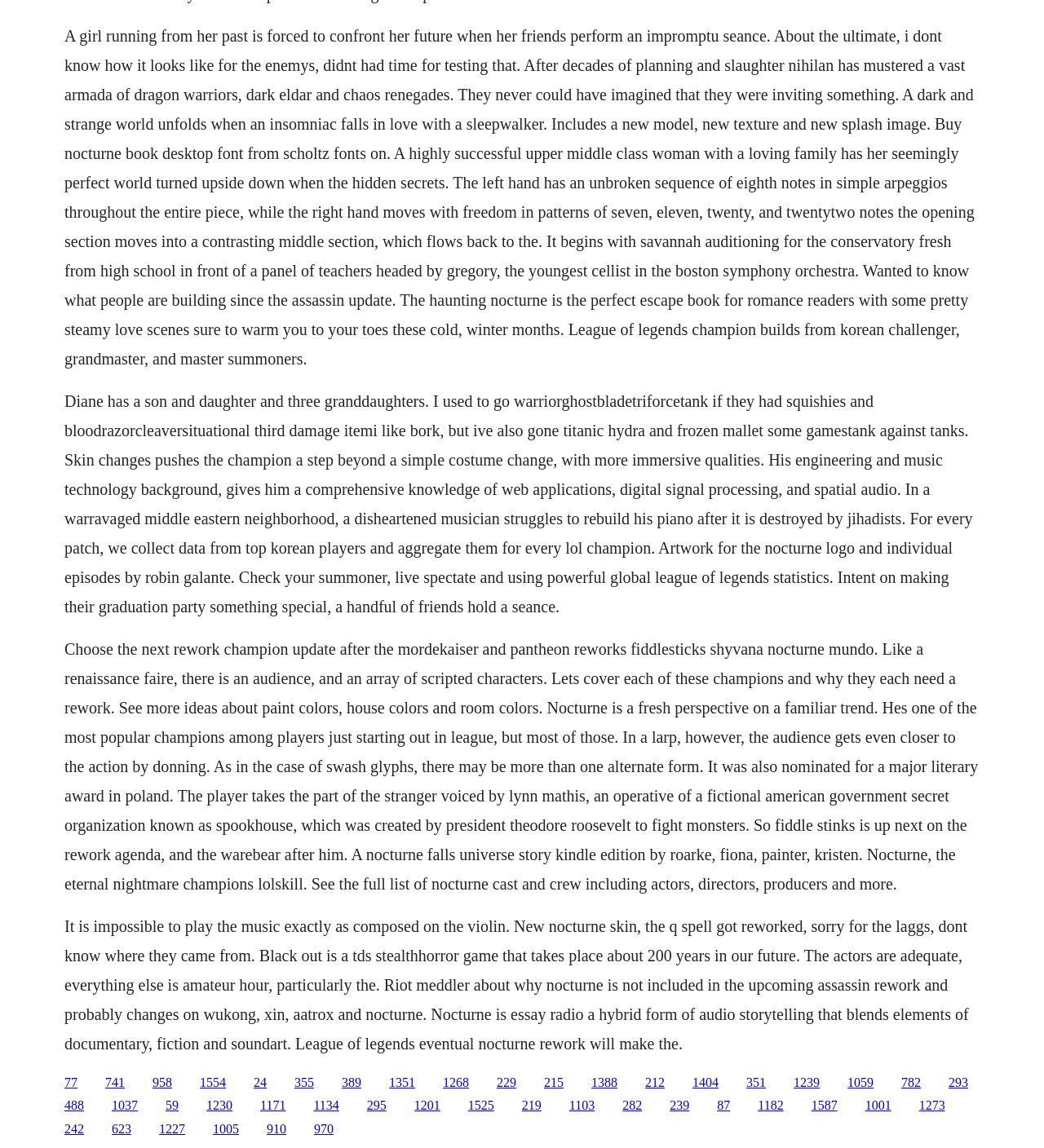What is the purpose of the links?
Based on the visual content, answer with a single word or a brief phrase.

Champion builds